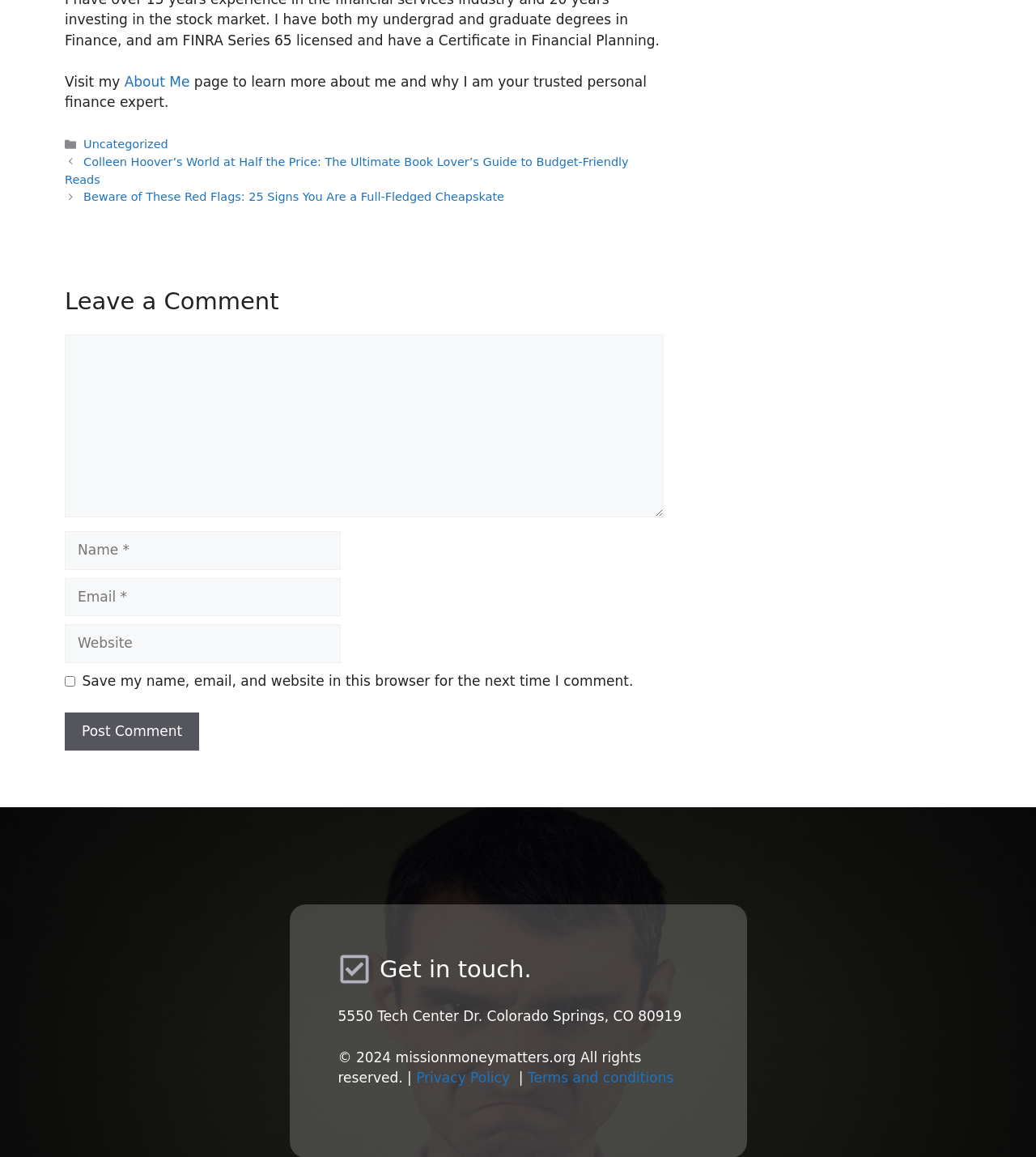Locate the bounding box coordinates of the area where you should click to accomplish the instruction: "Leave a comment".

[0.062, 0.289, 0.641, 0.447]